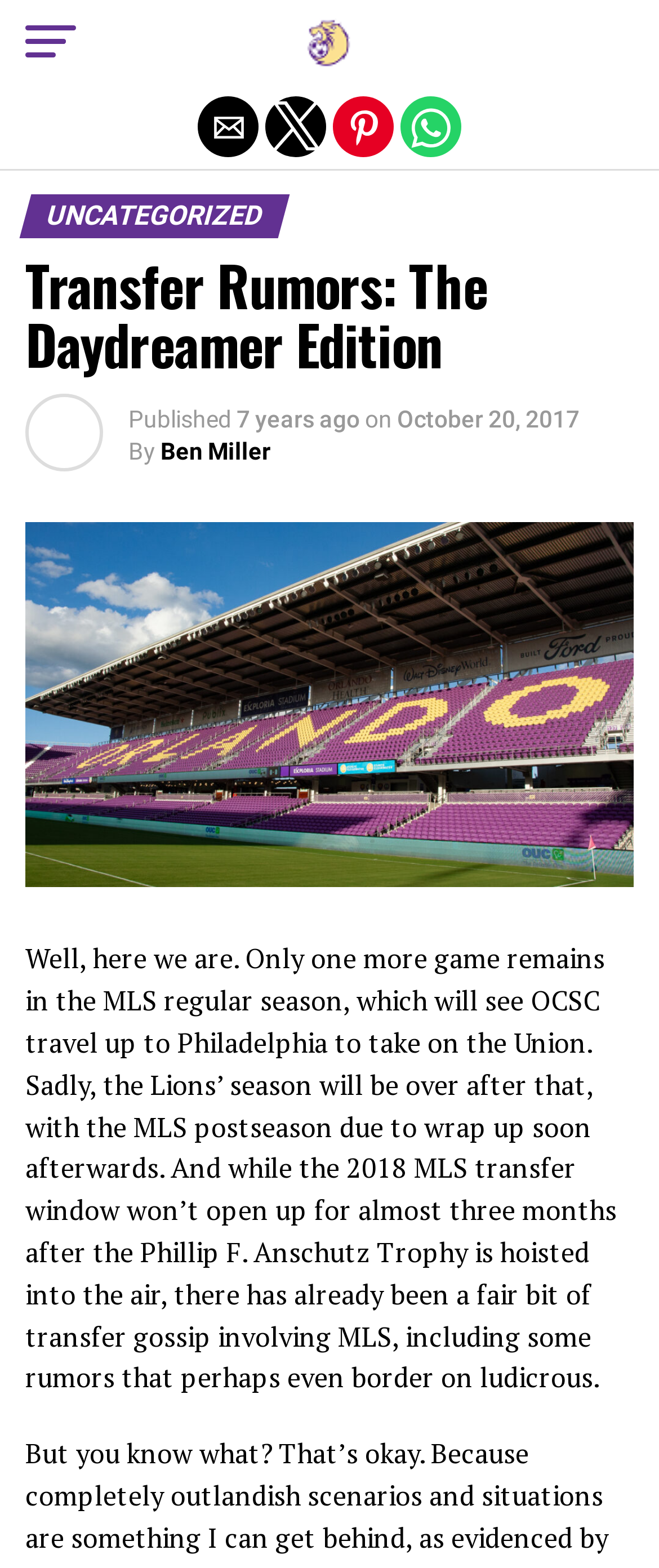Consider the image and give a detailed and elaborate answer to the question: 
What is the topic of the article?

I inferred the topic by reading the text content of the article, which mentions 'MLS regular season', 'OCSC', 'Philadelphia', and 'MLS transfer window', suggesting that the article is about transfer rumors in the MLS.